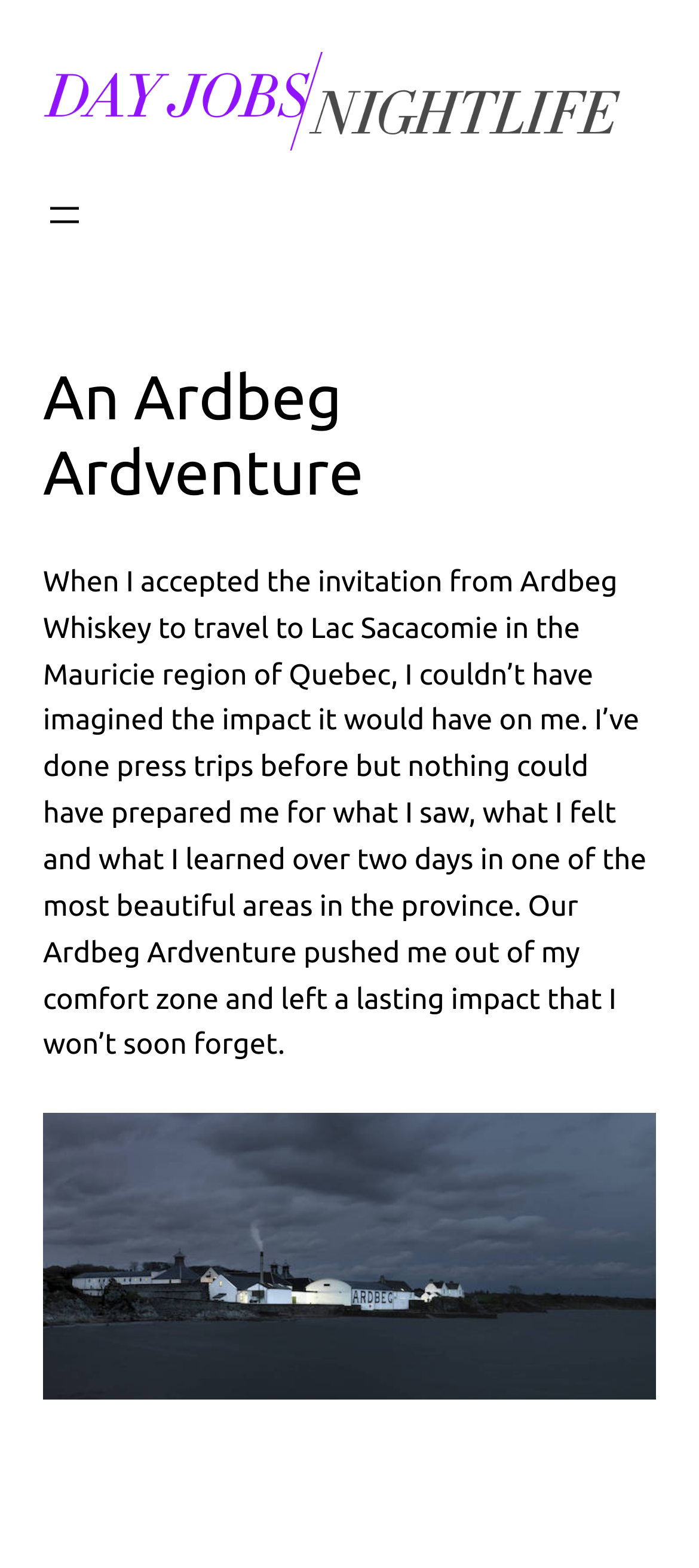What is the topic of the article?
Provide a one-word or short-phrase answer based on the image.

Ardbeg Whiskey